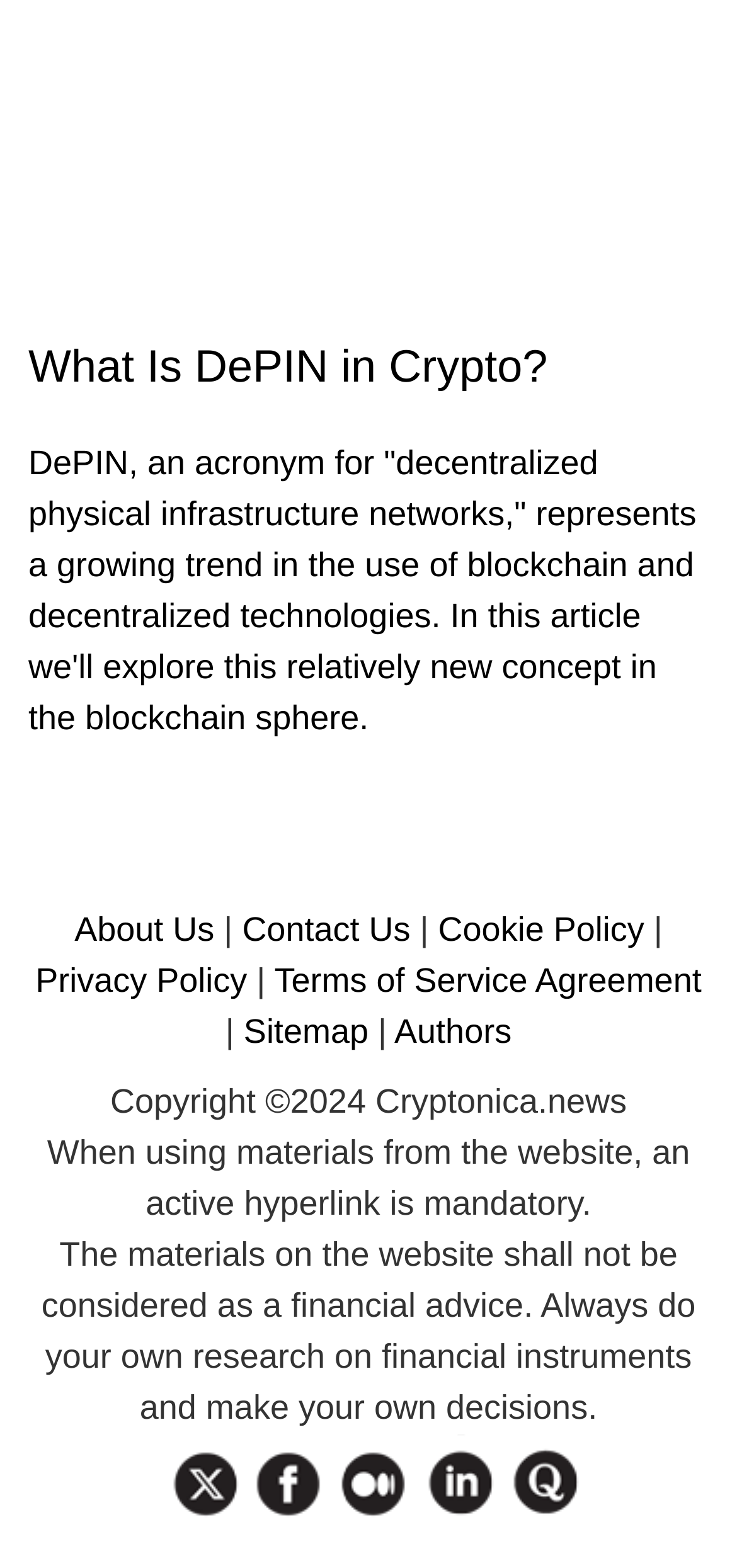Please determine the bounding box coordinates of the element's region to click for the following instruction: "Share on Facebook".

None